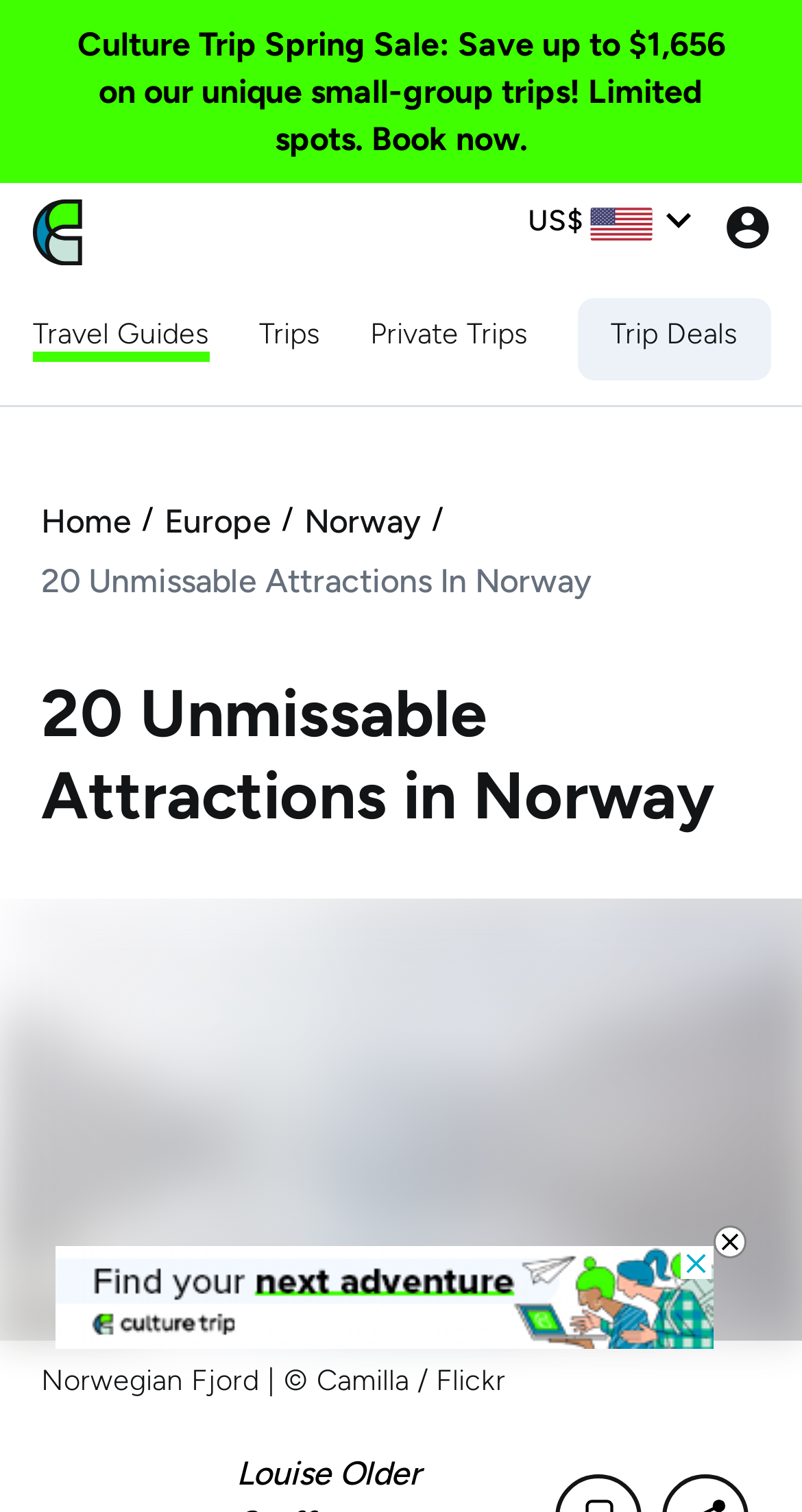What is the currency symbol shown?
Provide a comprehensive and detailed answer to the question.

The answer can be obtained by looking at the static text element that displays the currency symbol, which is 'US$'. This is accompanied by a currency icon.